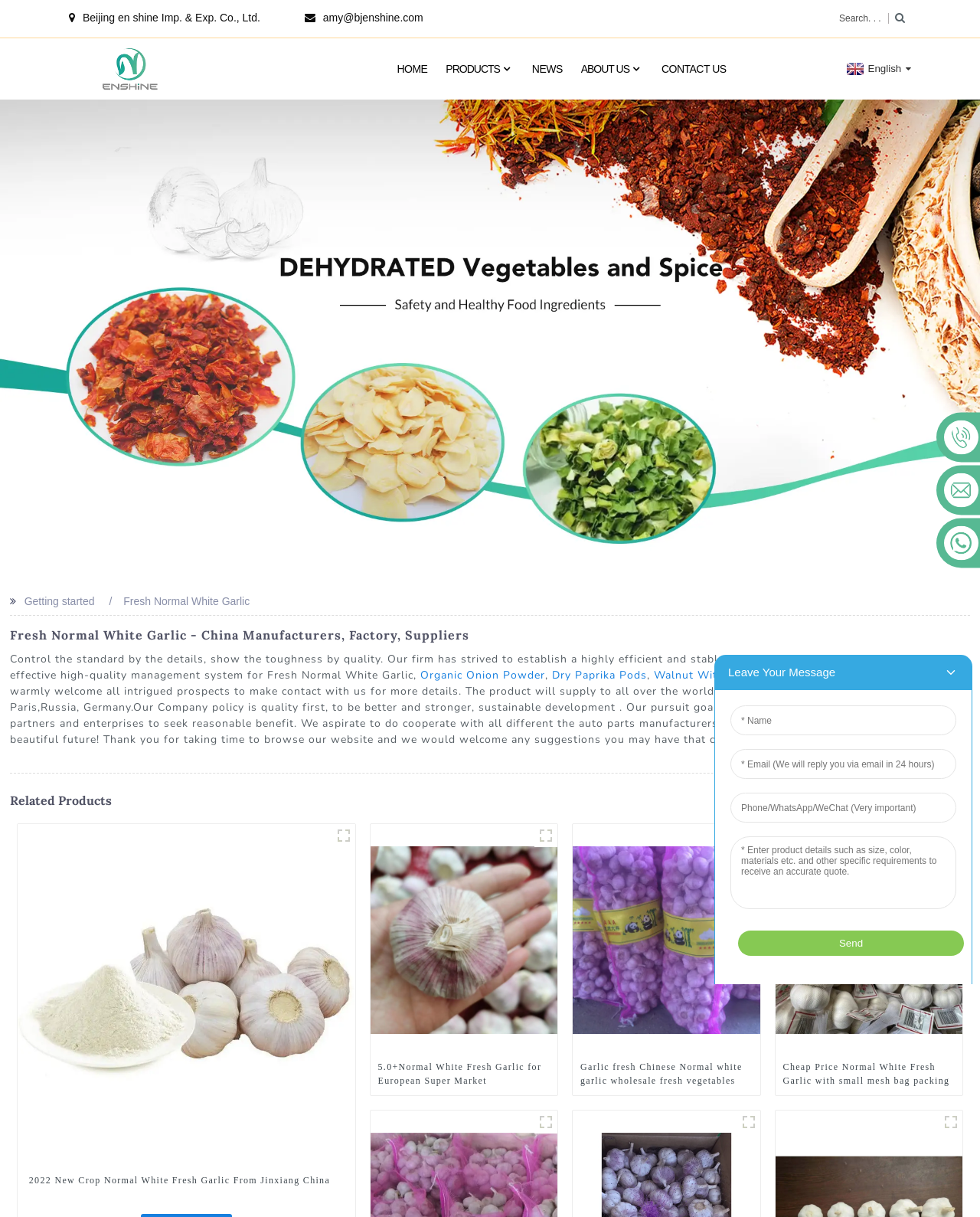Please find the bounding box coordinates of the element that you should click to achieve the following instruction: "Switch to English language". The coordinates should be presented as four float numbers between 0 and 1: [left, top, right, bottom].

[0.86, 0.052, 0.93, 0.061]